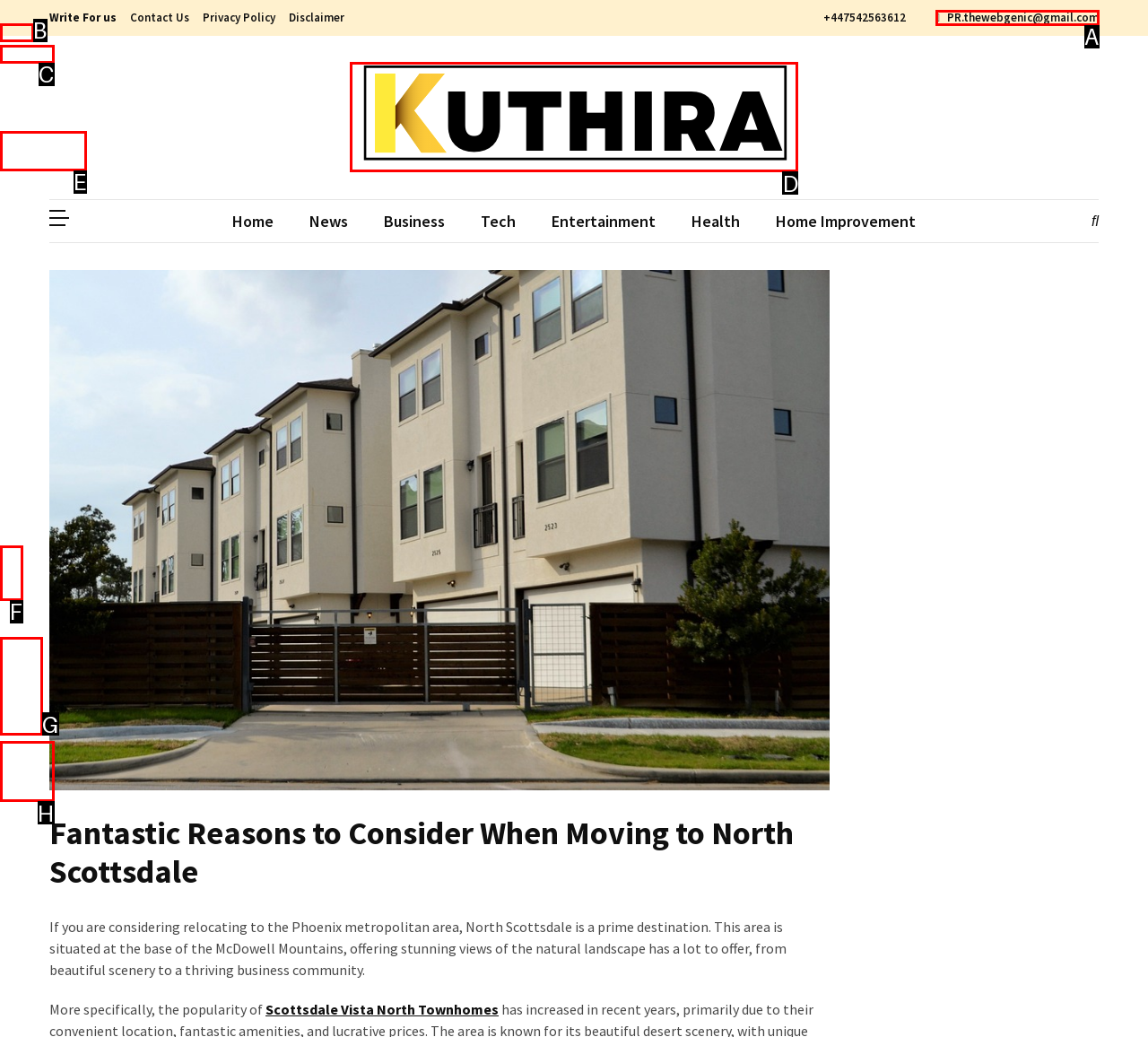Tell me the correct option to click for this task: Contact Kuthira
Write down the option's letter from the given choices.

D